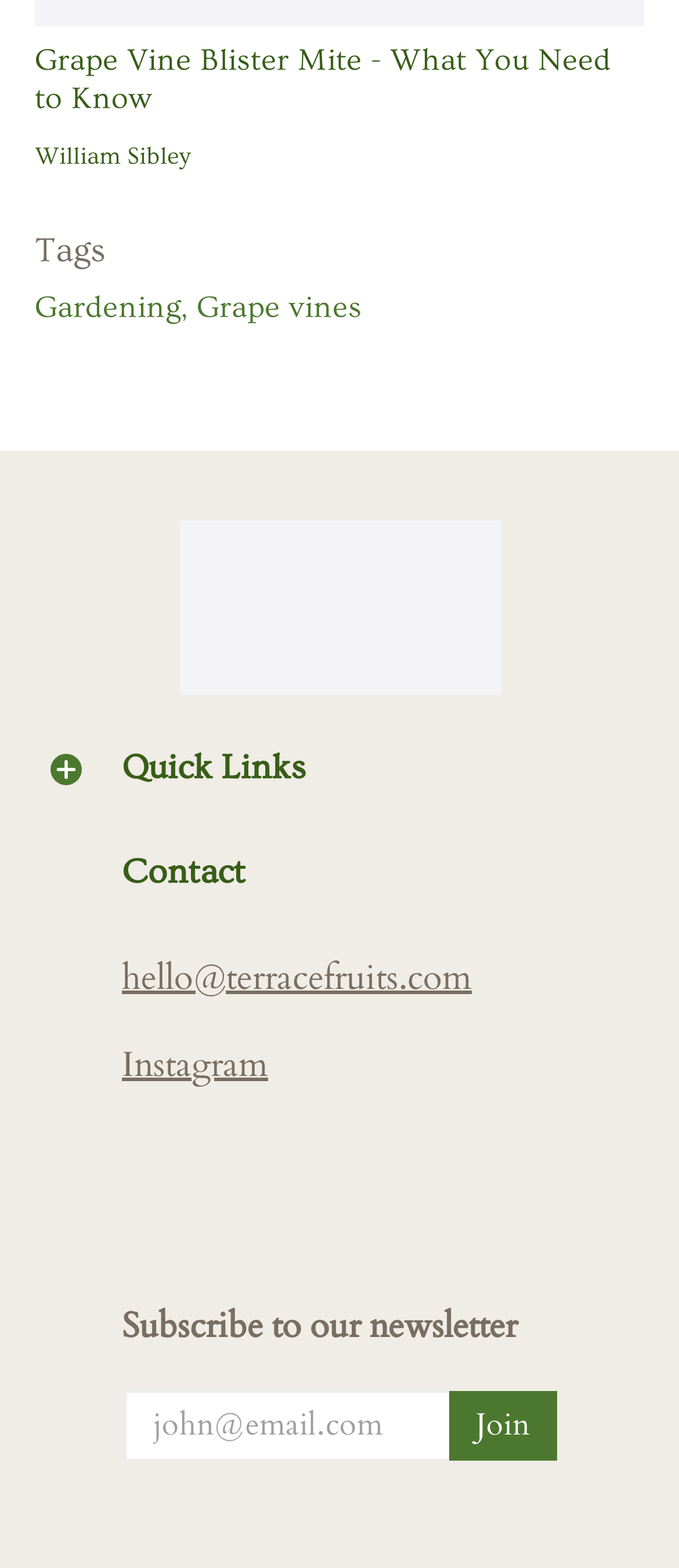How many tags are associated with the current article?
Craft a detailed and extensive response to the question.

The number of tags associated with the current article can be determined by counting the number of link elements under the 'Tags' heading. There are two link elements, 'Gardening' and 'Grape vines', which indicate that there are two tags associated with the current article.